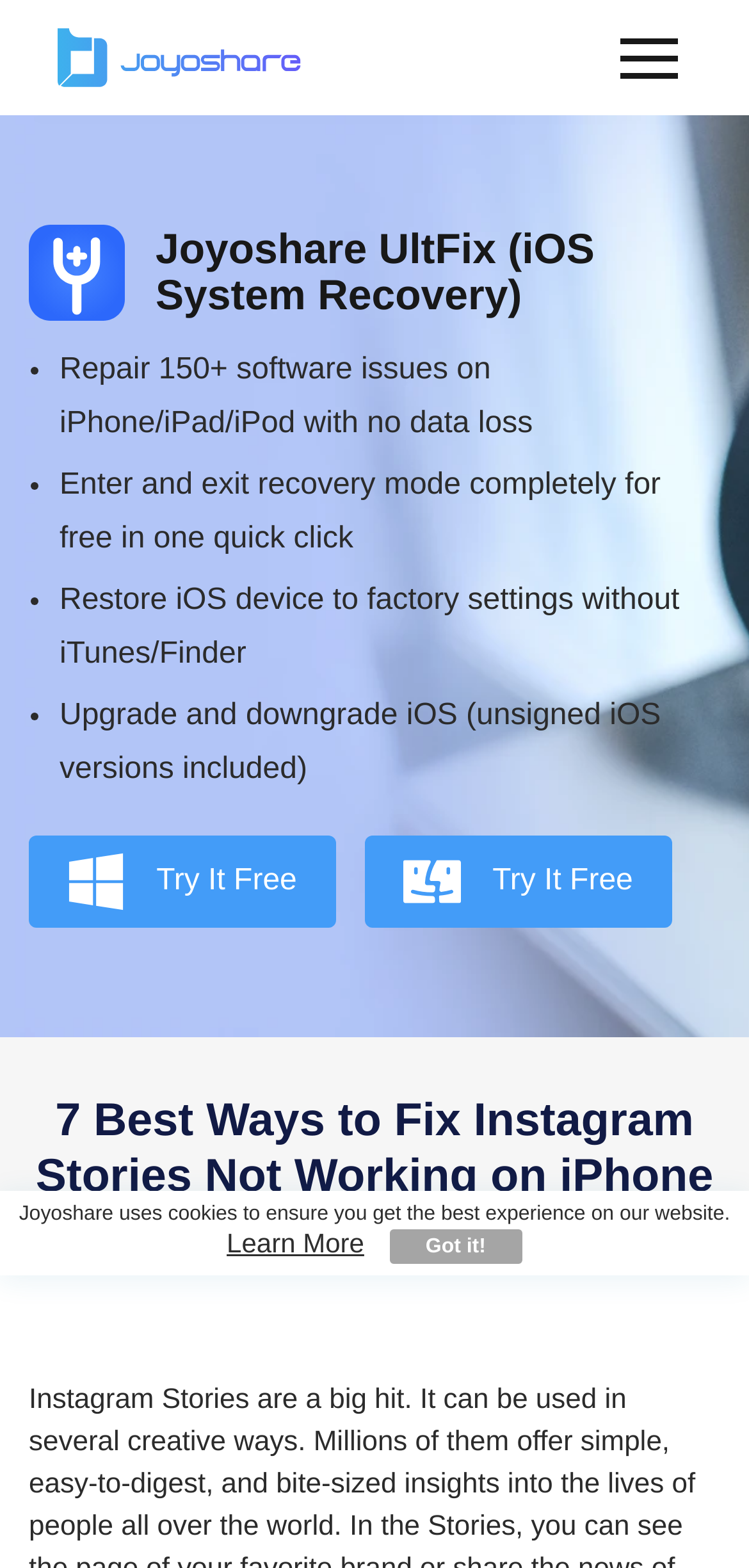Find the bounding box coordinates of the clickable element required to execute the following instruction: "Try Joyoshare UltFix for free". Provide the coordinates as four float numbers between 0 and 1, i.e., [left, top, right, bottom].

[0.038, 0.533, 0.449, 0.592]